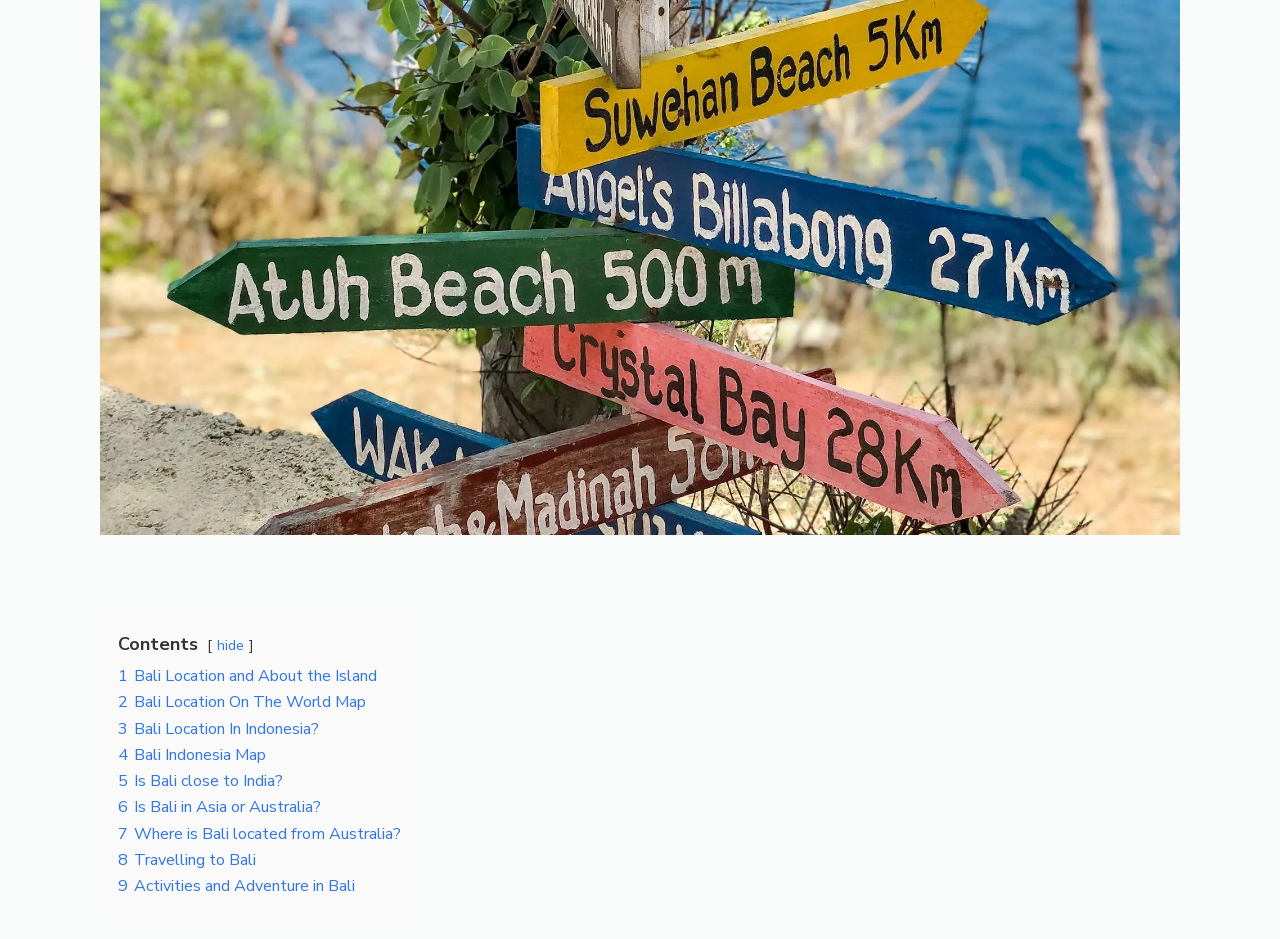Using the given element description, provide the bounding box coordinates (top-left x, top-left y, bottom-right x, bottom-right y) for the corresponding UI element in the screenshot: hide

[0.17, 0.676, 0.191, 0.698]